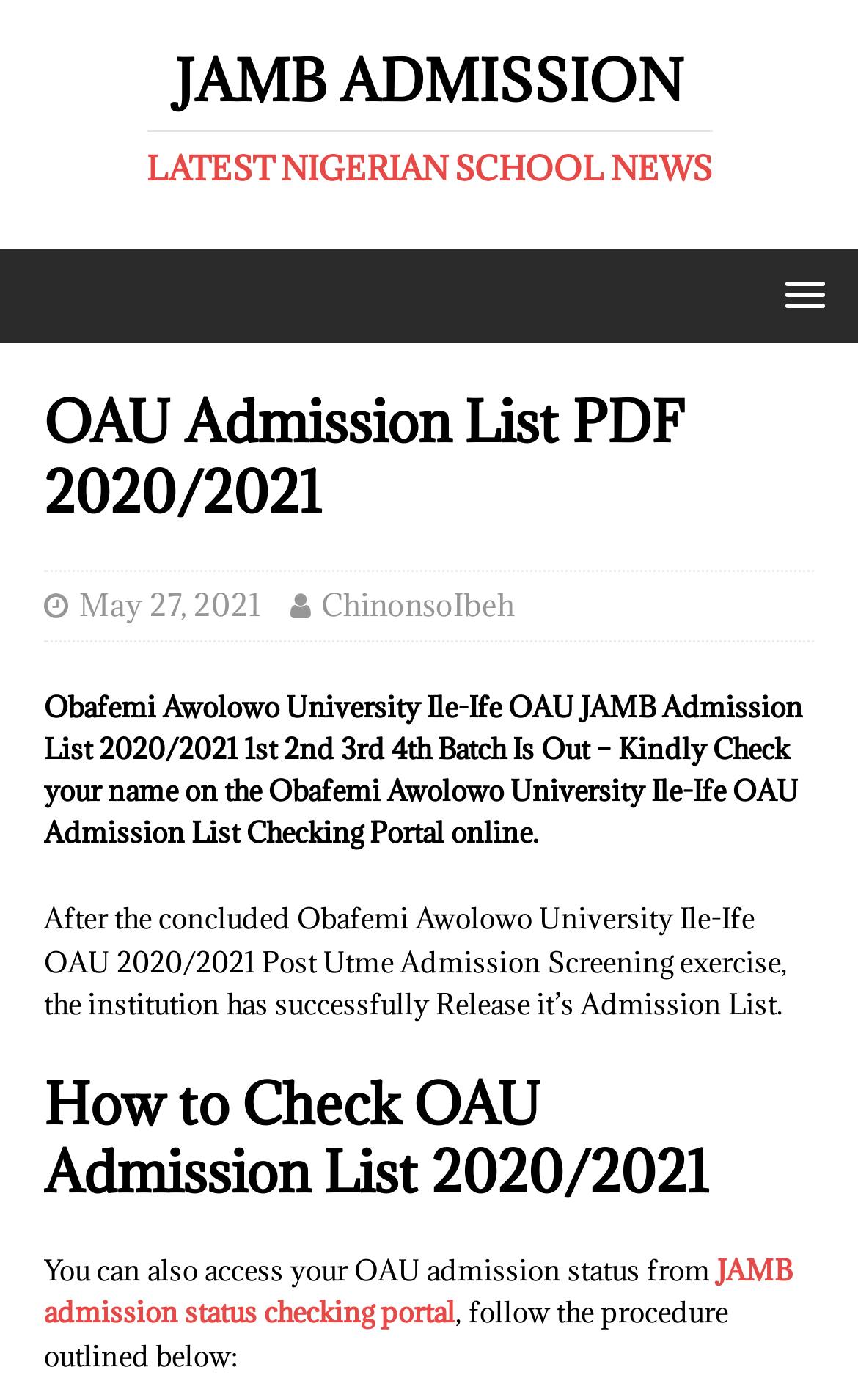Respond with a single word or phrase:
What is the author of the webpage content?

ChinonsoIbeh